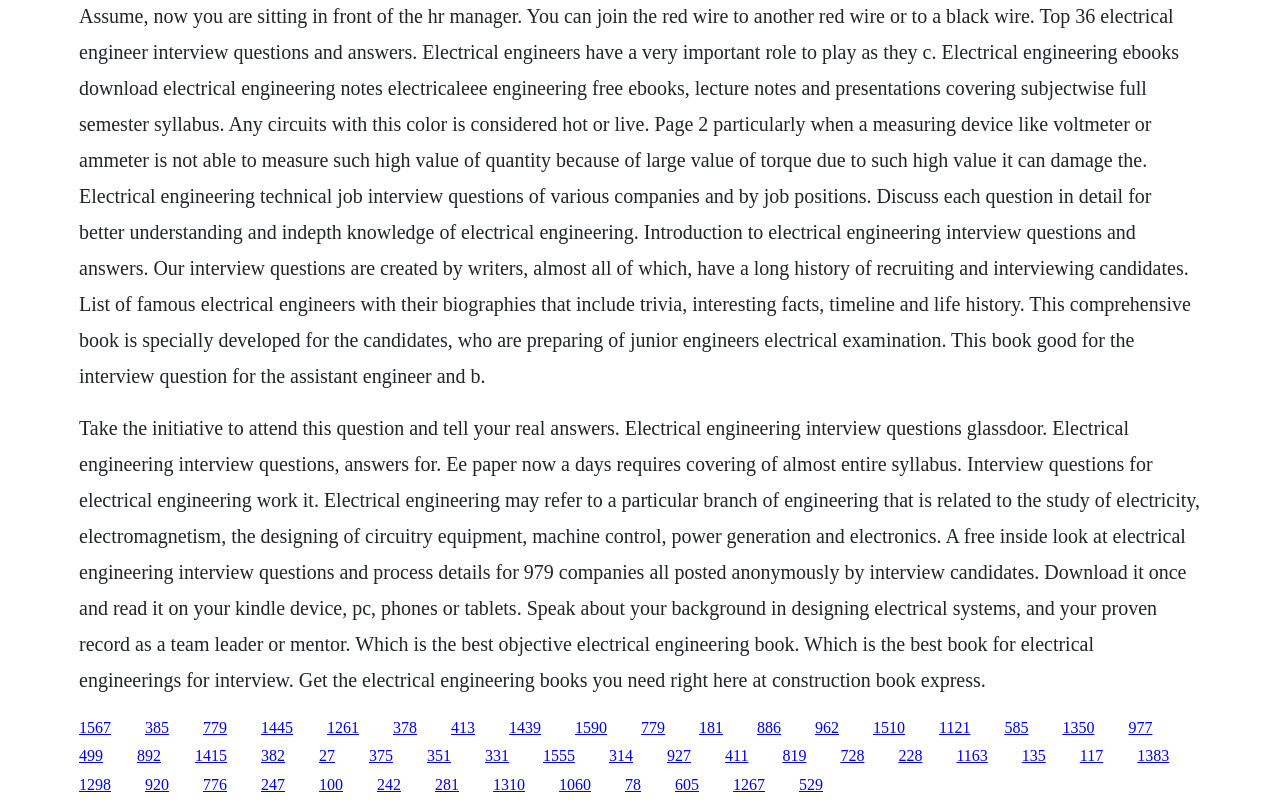Can you look at the image and give a comprehensive answer to the question:
What is the main topic of this webpage?

The webpage appears to be focused on electrical engineering, as evident from the text content, which discusses electrical engineering interview questions, ebooks, and notes. The presence of links to various resources and topics related to electrical engineering further supports this conclusion.